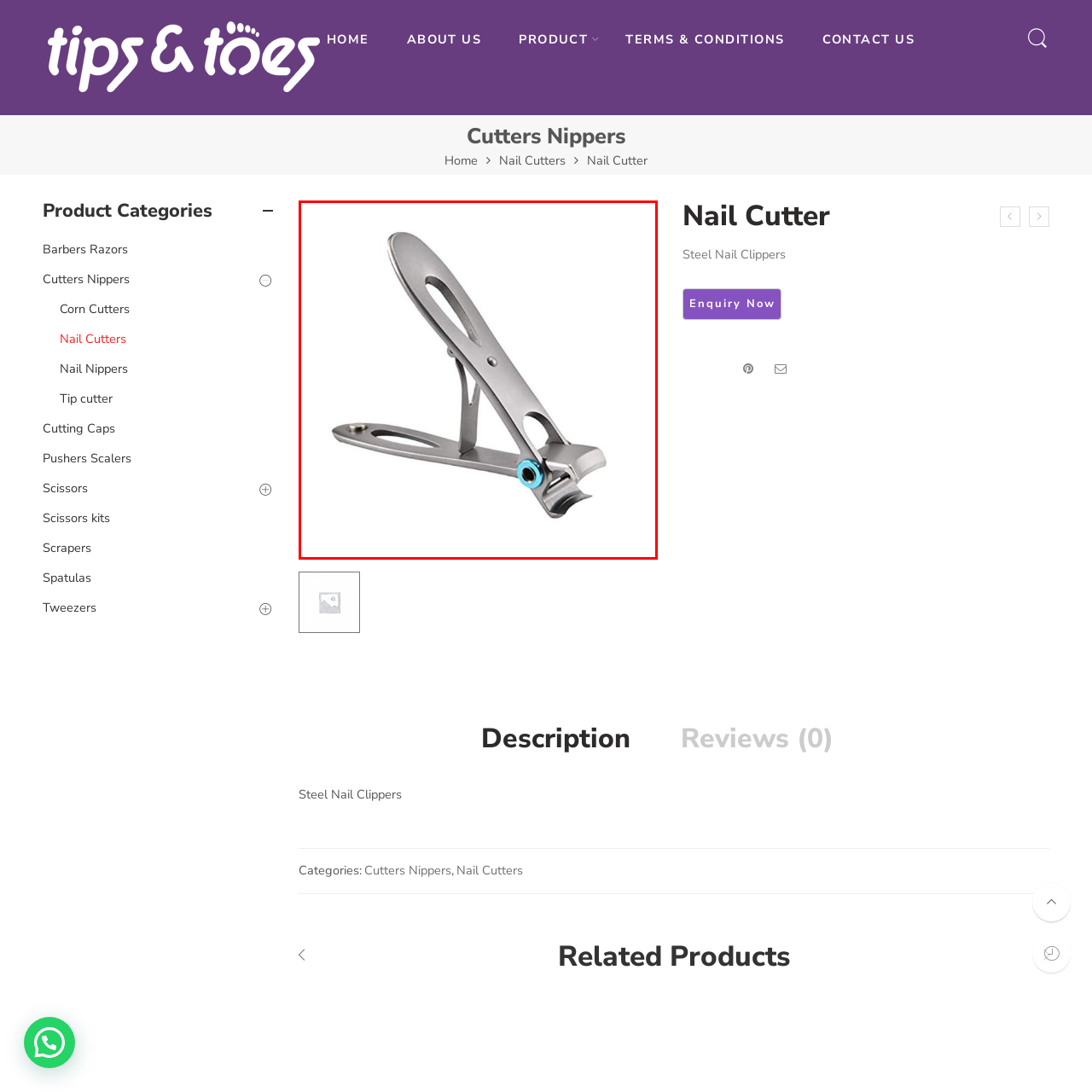Deliver a detailed explanation of the elements found in the red-marked area of the image.

This image features a sleek and modern nail cutter designed for precision and ease of use. Crafted from durable steel, the nail cutter showcases a minimalist aesthetic with smooth lines and a subtle metallic finish. The design includes a blue accent near the cutting edge, adding a touch of color while enhancing grip. Its ergonomic shape ensures comfortable handling, making it an essential tool for personal grooming. This nail cutter is particularly suited for achieving neat, well-trimmed nails, reflecting the quality and craftsmanship associated with professional-grade grooming tools.